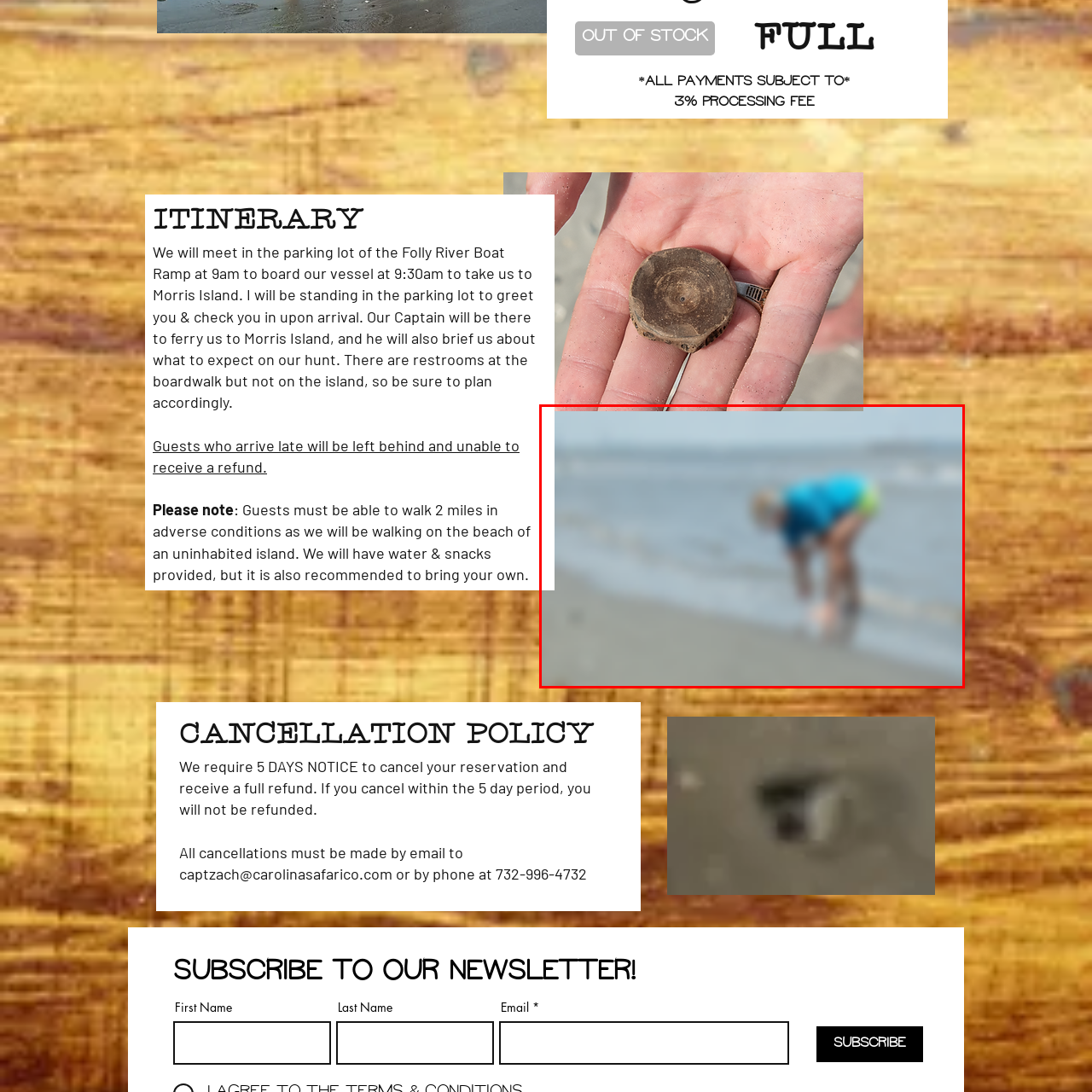Inspect the image bordered in red and answer the following question in detail, drawing on the visual content observed in the image:
What is the color of the seashells?

The caption specifically mentions that the hands are holding two vibrant pink seashells, which adds a pop of color to the serene coastal setting, indicating that the seashells are indeed vibrant pink in color.